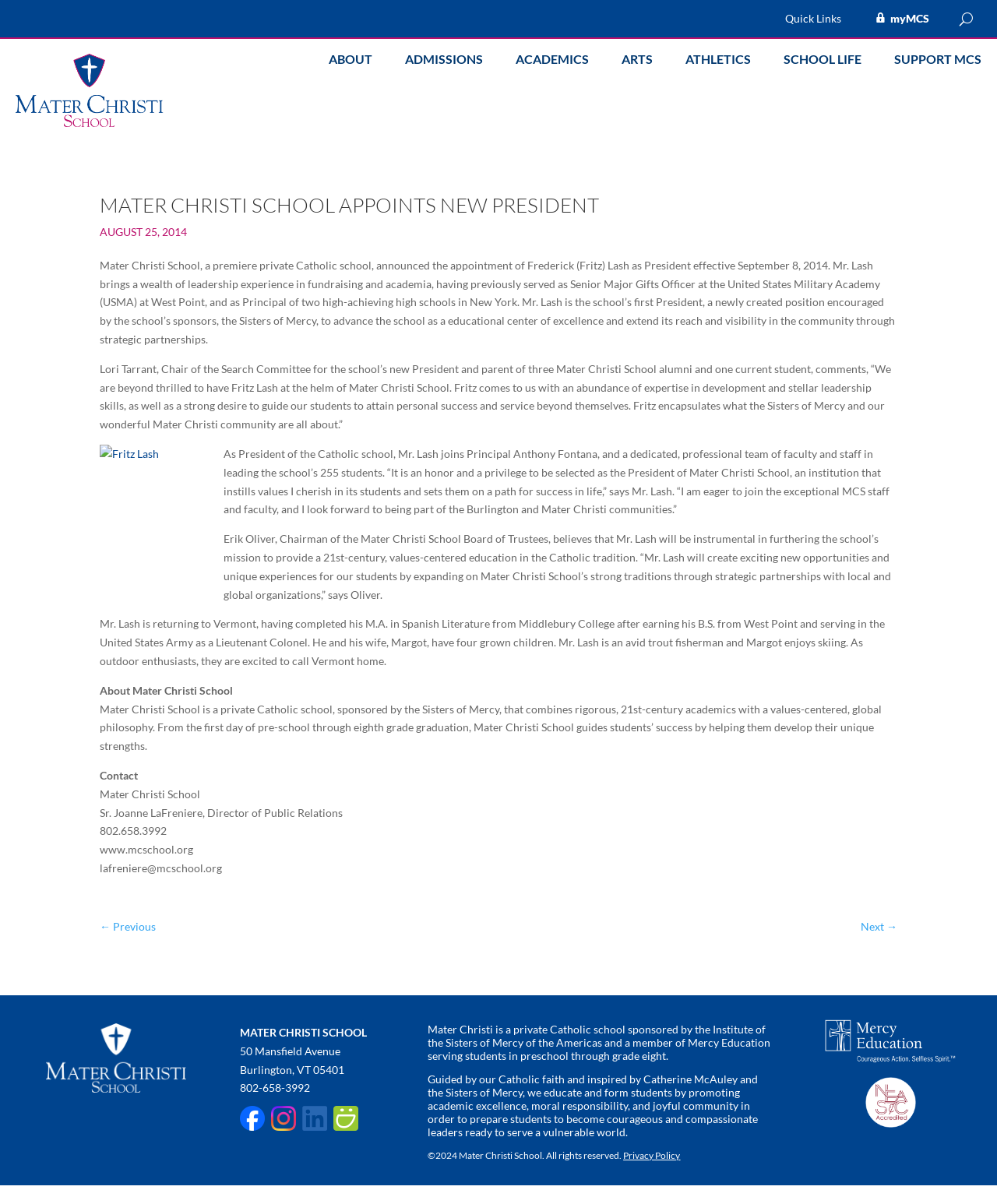Could you please study the image and provide a detailed answer to the question:
What is the educational level of the school?

I found the answer by reading the 'About Mater Christi School' section which mentions that the school serves students in preschool through grade eight.